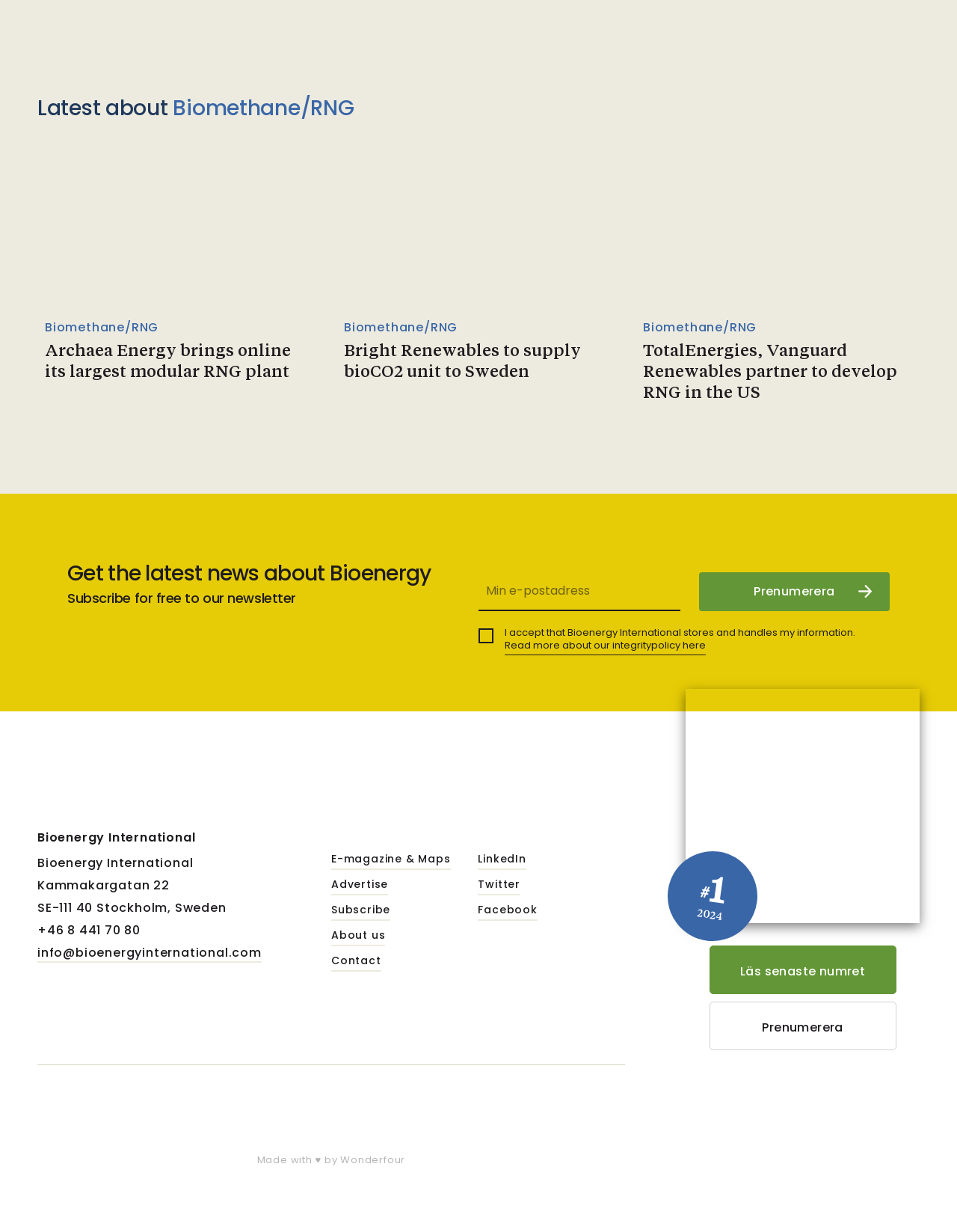What are the social media platforms linked to the website?
Please respond to the question with a detailed and informative answer.

The social media platforms linked to the website can be determined by looking at the links at the bottom of the webpage, which include links to LinkedIn, Twitter, and Facebook.